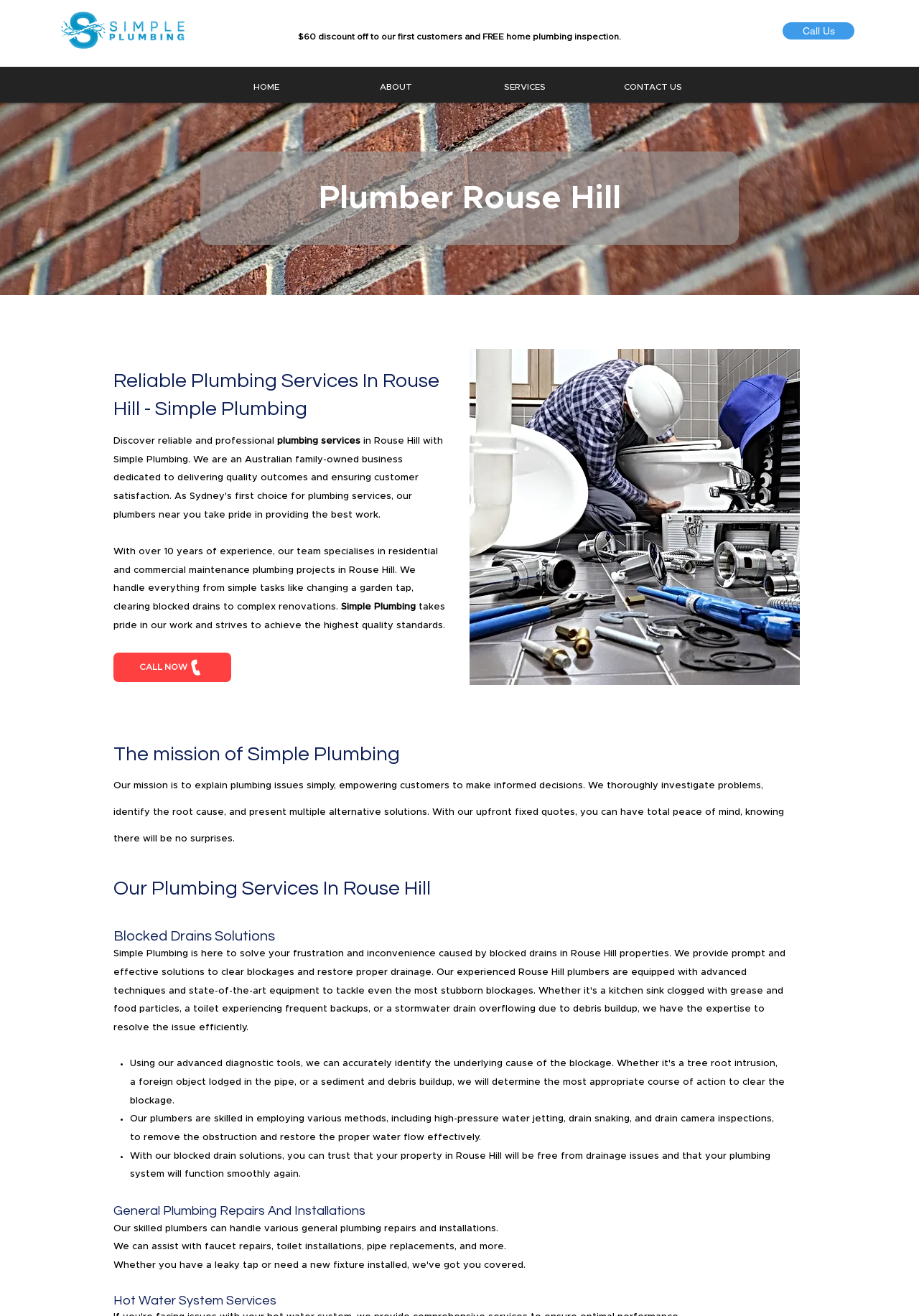What is the name of the company providing plumbing services?
Based on the image, answer the question in a detailed manner.

I found the company name by looking at the logo link at the top-left corner of the webpage, which says 'Simple Plumbing'. Additionally, the company name is also mentioned in the heading 'Reliable Plumbing Services In Rouse Hill - Simple Plumbing'.